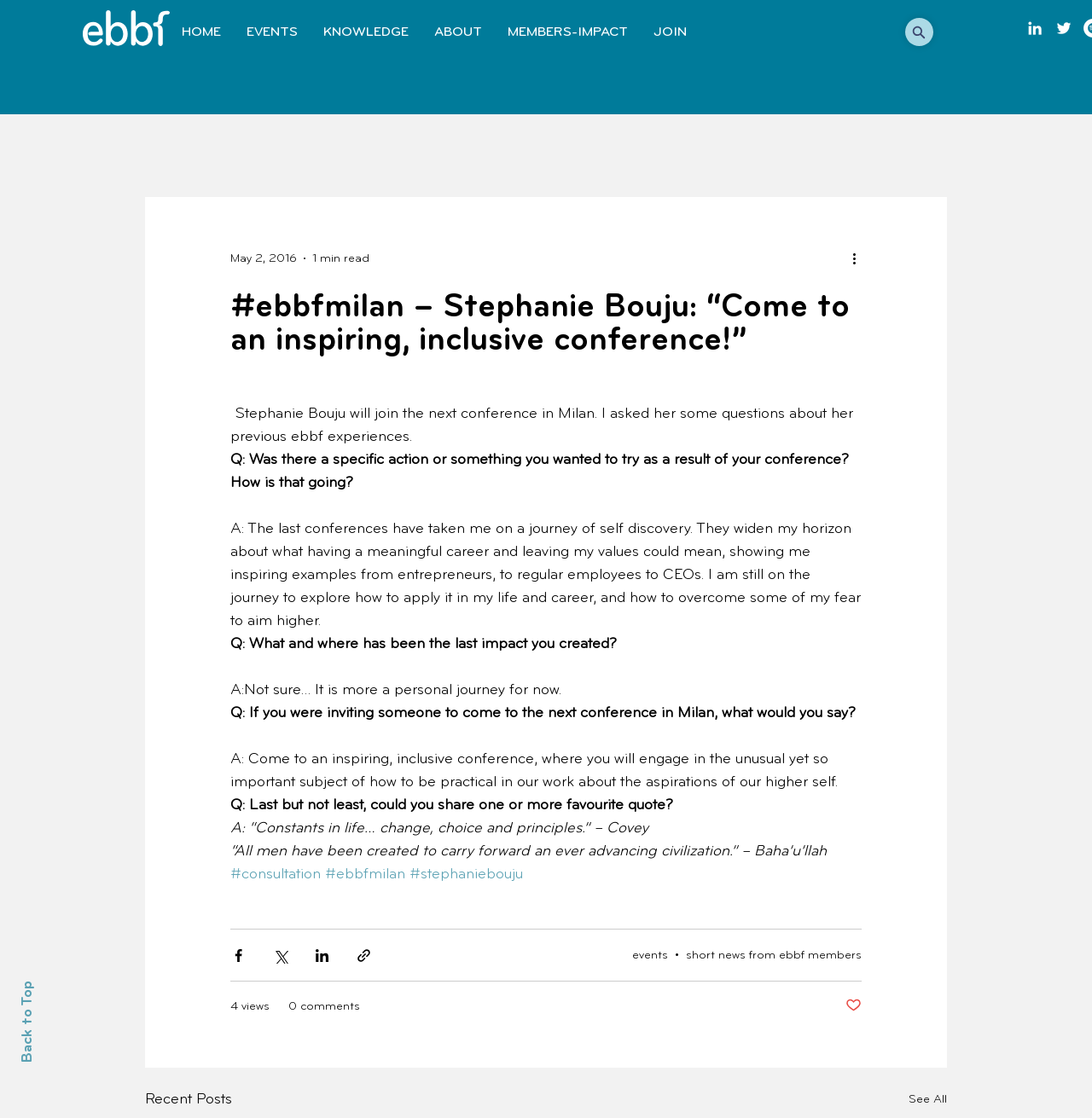Provide a thorough description of this webpage.

This webpage appears to be a blog post or article featuring an interview with Stephanie Bouju, who will be attending a conference in Milan. The page has a navigation menu at the top with links to various sections of the website, including "HOME", "EVENTS", "KNOWLEDGE", "ABOUT", "MEMBERS-IMPACT", and "JOIN". There is also a search button and social media links to LinkedIn and Twitter.

Below the navigation menu, there is a large article section that takes up most of the page. The article has a heading that reads "#ebbfmilan – Stephanie Bouju: “Come to an inspiring, inclusive conference!”". The article is divided into sections, with each section featuring a question and answer from the interview. The questions and answers are presented in a clear and readable format, with the questions in bold font and the answers in regular font.

To the right of the article, there are several buttons and links, including a "More actions" button, a "Share via Facebook" button, a "Share via Twitter" button, and a "Share via LinkedIn" button. There are also links to related articles or posts, including "events" and "short news from ebbf members".

At the bottom of the page, there is a section titled "Recent Posts" with a link to "See All". There is also a "Back to Top" link and an iframe for Wix Chat.

Overall, the webpage is well-organized and easy to navigate, with a clear focus on the interview with Stephanie Bouju and related content.